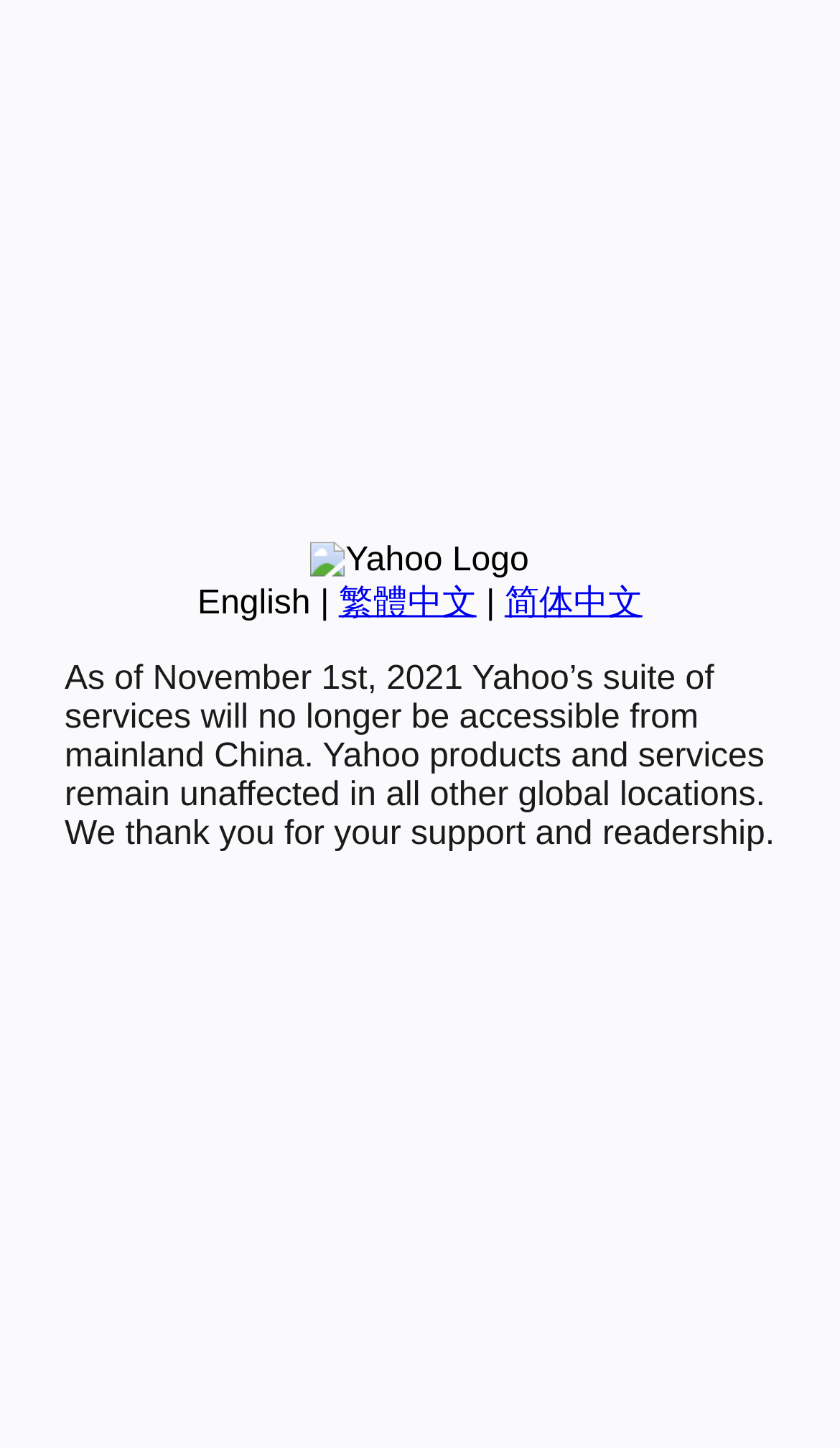Show the bounding box coordinates for the HTML element as described: "English".

[0.235, 0.404, 0.37, 0.429]